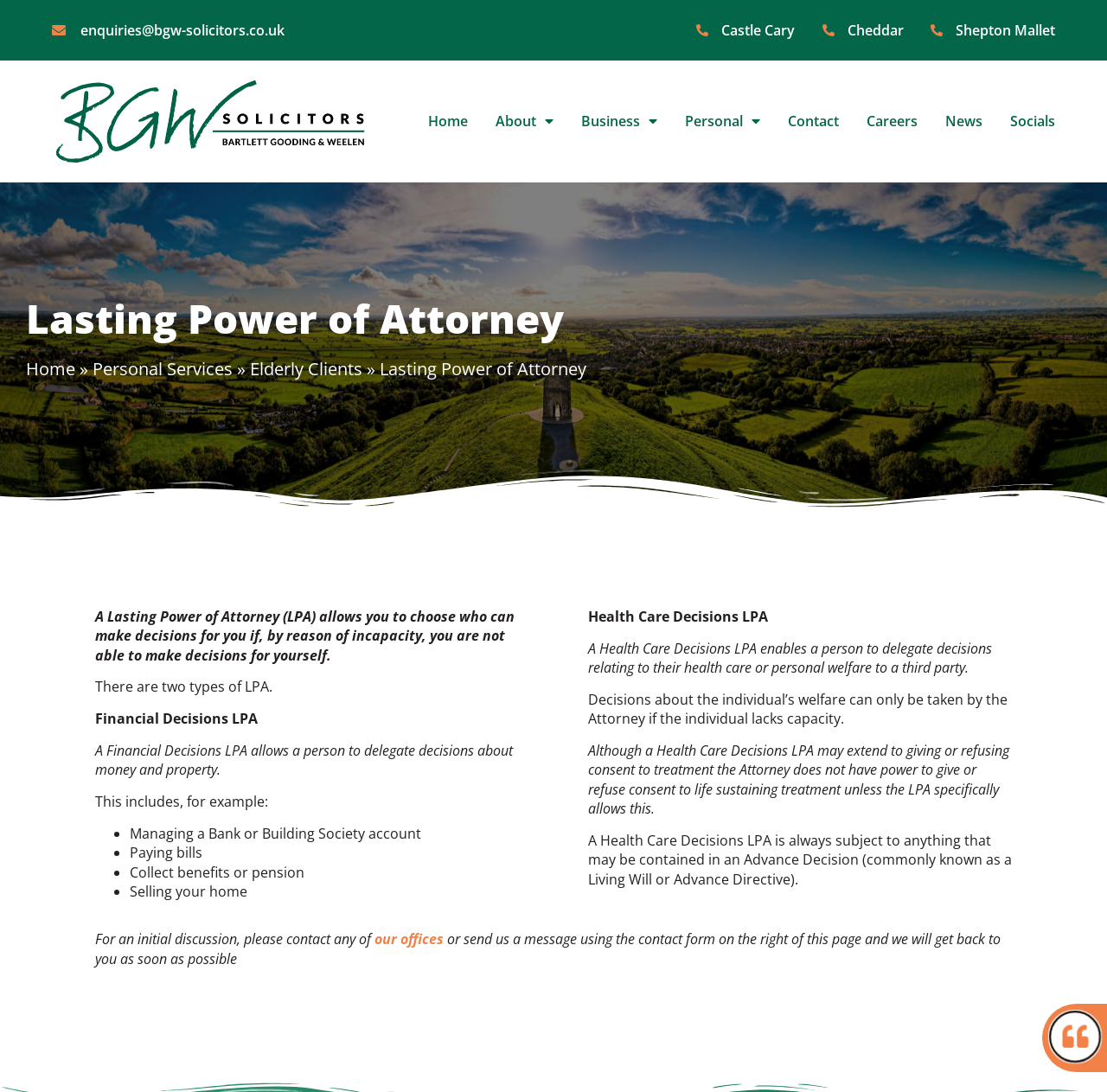How can someone contact the law firm for an initial discussion?
Using the details from the image, give an elaborate explanation to answer the question.

I found the contact information by reading the static text 'For an initial discussion, please contact any of our offices or send us a message using the contact form on the right of this page and we will get back to you as soon as possible.' This suggests that someone can contact the law firm by visiting one of their offices or by sending a message through the contact form on the webpage.